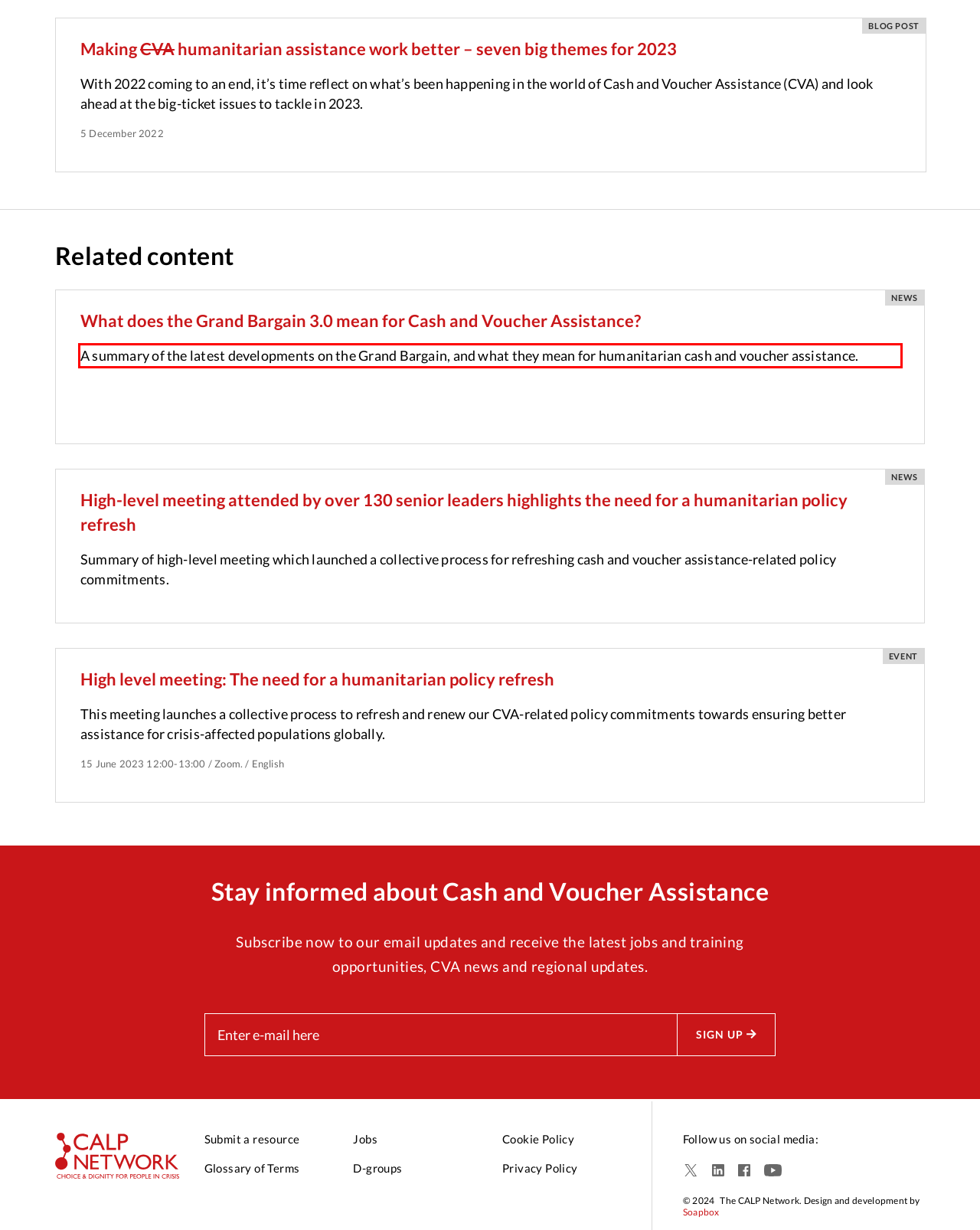Within the screenshot of the webpage, locate the red bounding box and use OCR to identify and provide the text content inside it.

A summary of the latest developments on the Grand Bargain, and what they mean for humanitarian cash and voucher assistance.